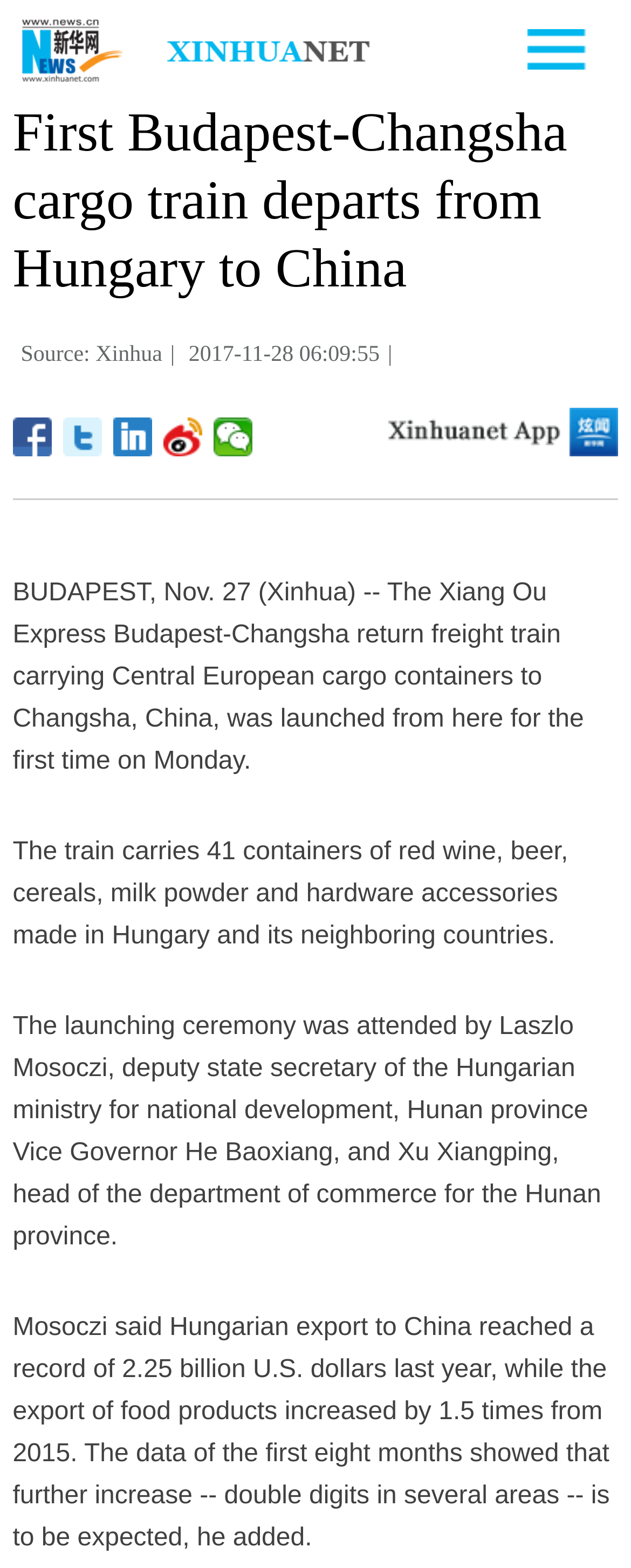Use one word or a short phrase to answer the question provided: 
What is the value of Hungarian export to China last year?

2.25 billion U.S. dollars